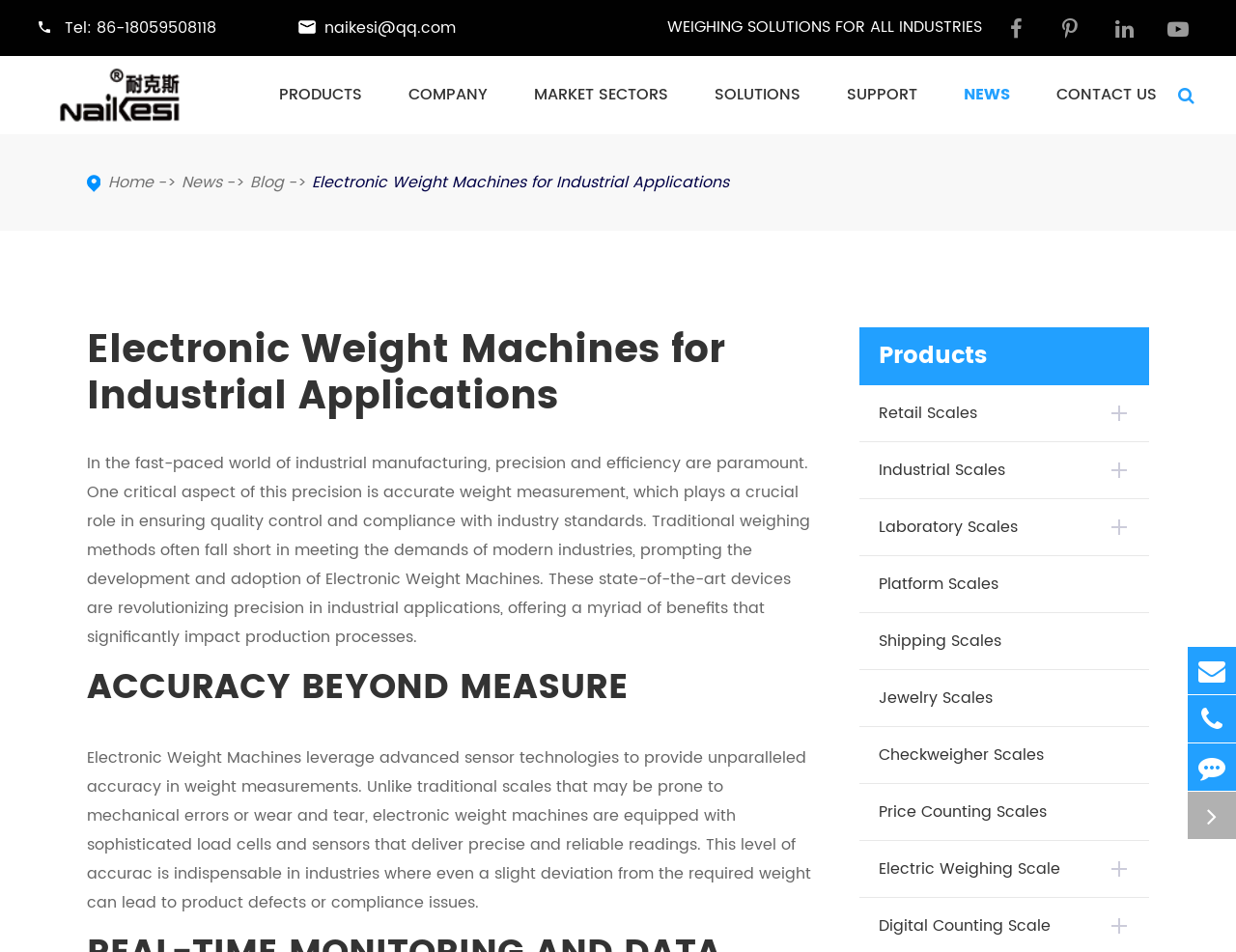Please identify the bounding box coordinates of the element's region that should be clicked to execute the following instruction: "Check news". The bounding box coordinates must be four float numbers between 0 and 1, i.e., [left, top, right, bottom].

[0.78, 0.059, 0.817, 0.141]